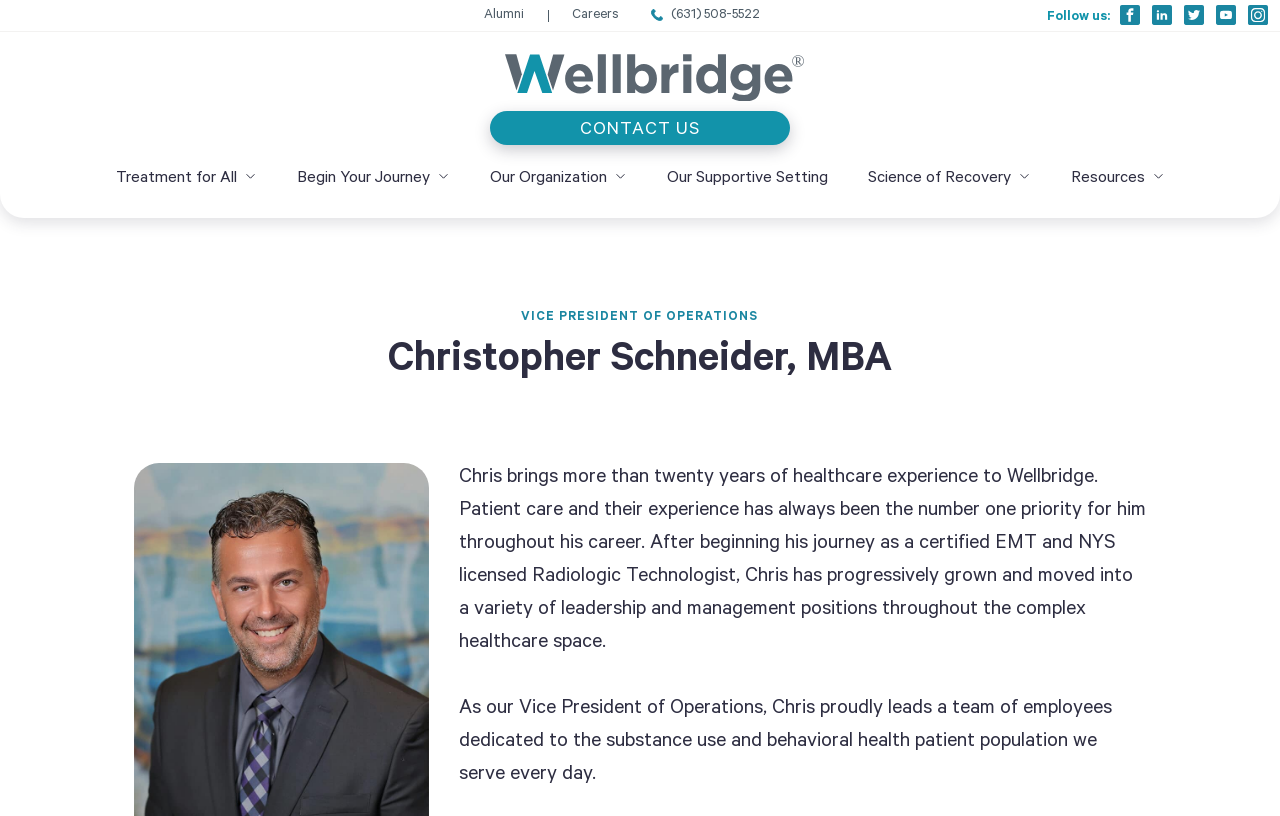Locate the bounding box coordinates of the area you need to click to fulfill this instruction: 'Click on Alumni'. The coordinates must be in the form of four float numbers ranging from 0 to 1: [left, top, right, bottom].

[0.378, 0.01, 0.409, 0.028]